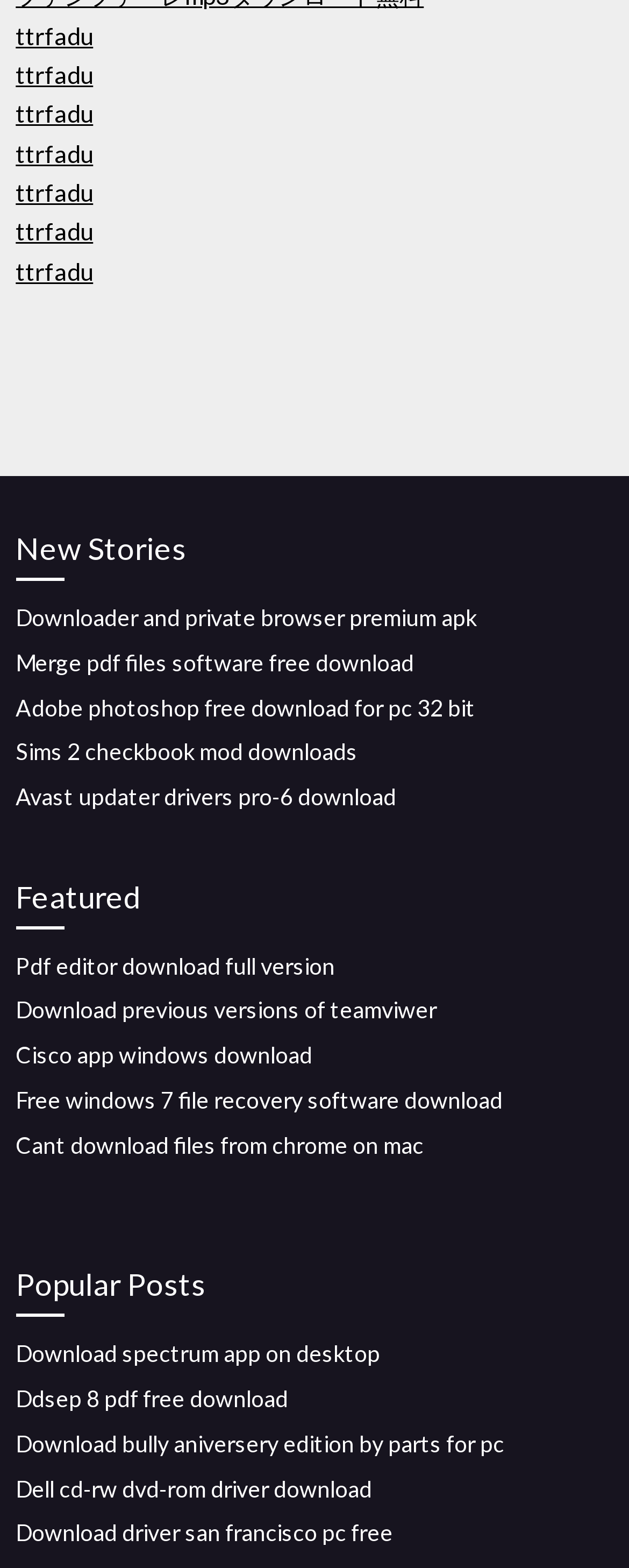Pinpoint the bounding box coordinates of the clickable area necessary to execute the following instruction: "Check 'Popular Posts'". The coordinates should be given as four float numbers between 0 and 1, namely [left, top, right, bottom].

[0.025, 0.804, 0.975, 0.84]